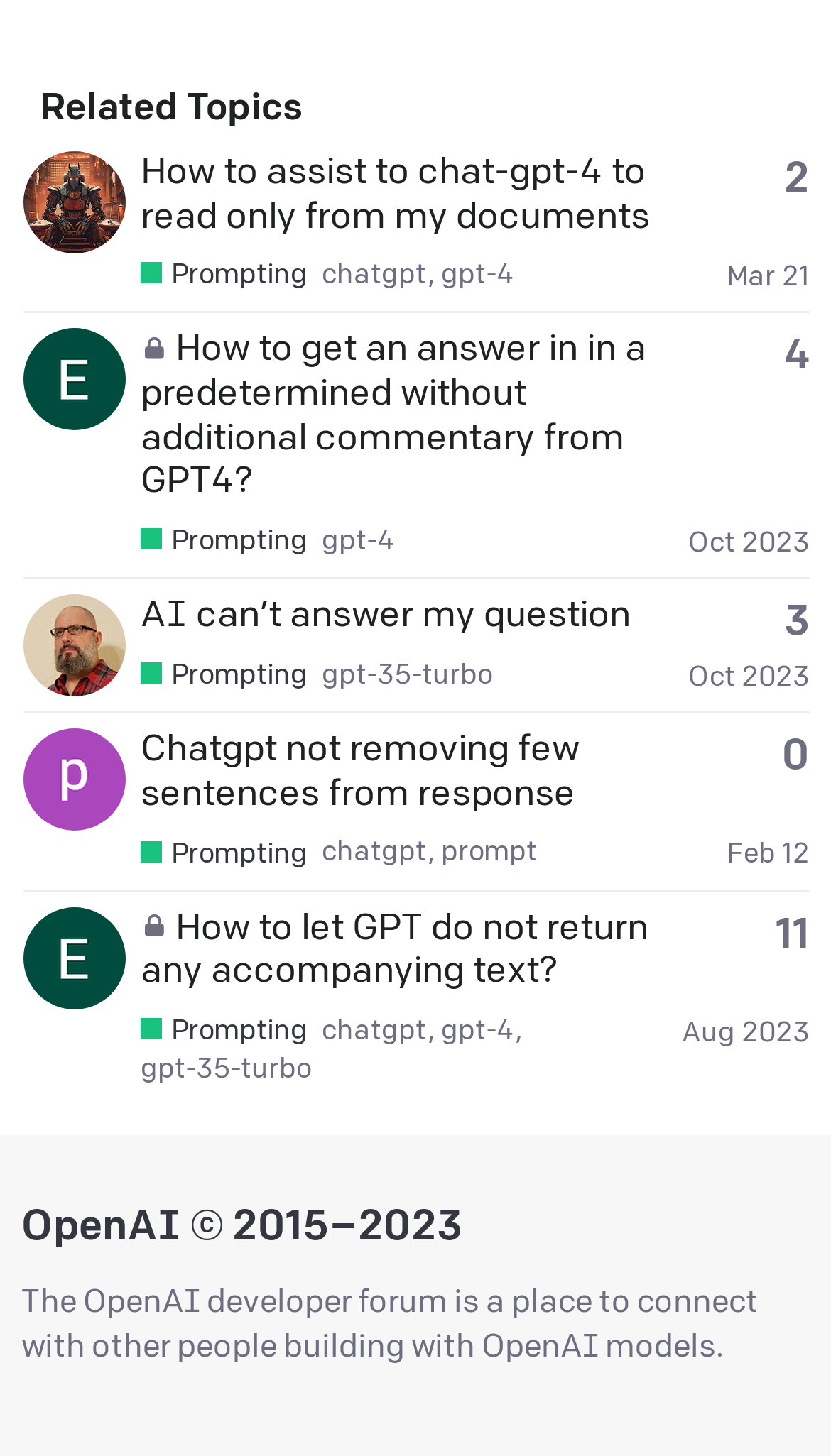Please mark the clickable region by giving the bounding box coordinates needed to complete this instruction: "View topic 'AI can’t answer my question'".

[0.027, 0.397, 0.974, 0.49]